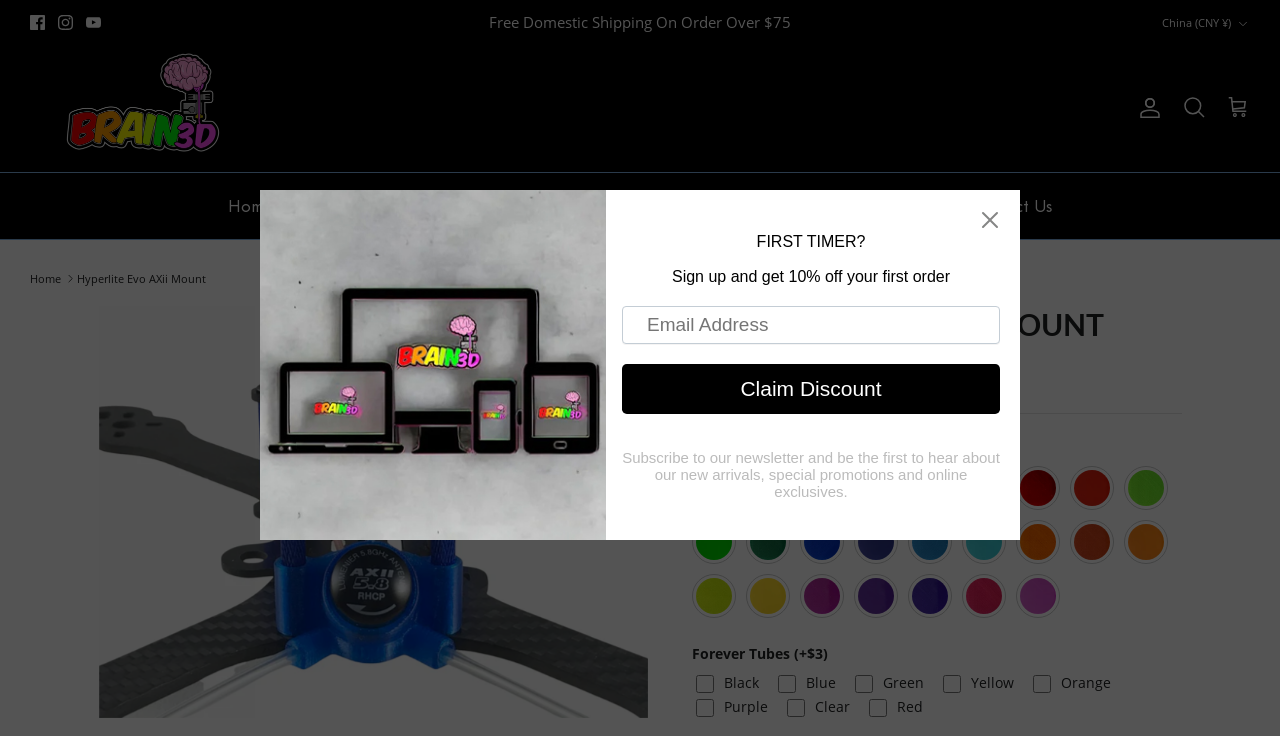Please identify the bounding box coordinates of the element that needs to be clicked to execute the following command: "Click on the Facebook link". Provide the bounding box using four float numbers between 0 and 1, formatted as [left, top, right, bottom].

[0.023, 0.02, 0.035, 0.041]